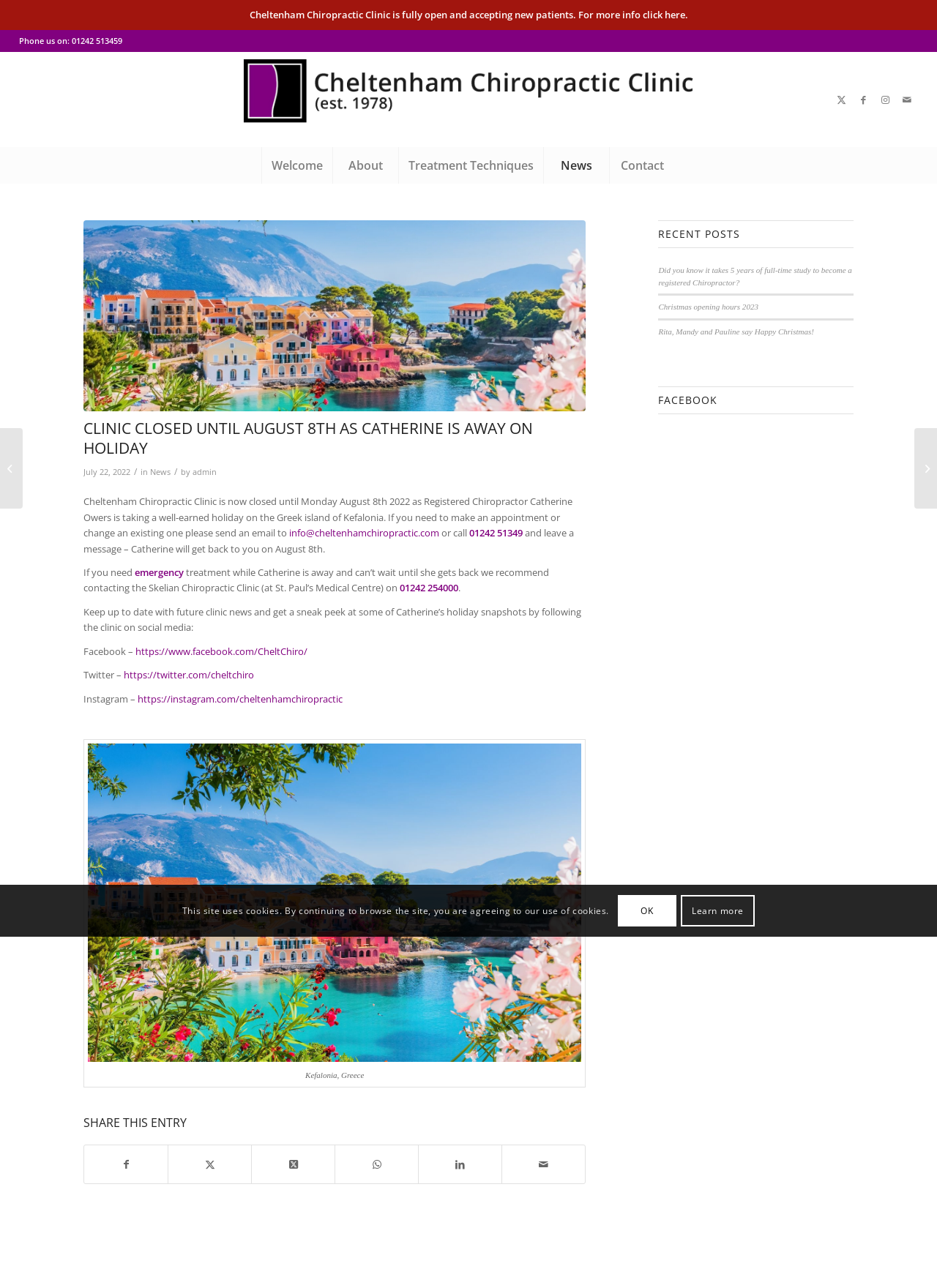Please give a short response to the question using one word or a phrase:
What social media platforms can you follow the clinic on?

Facebook, Twitter, Instagram